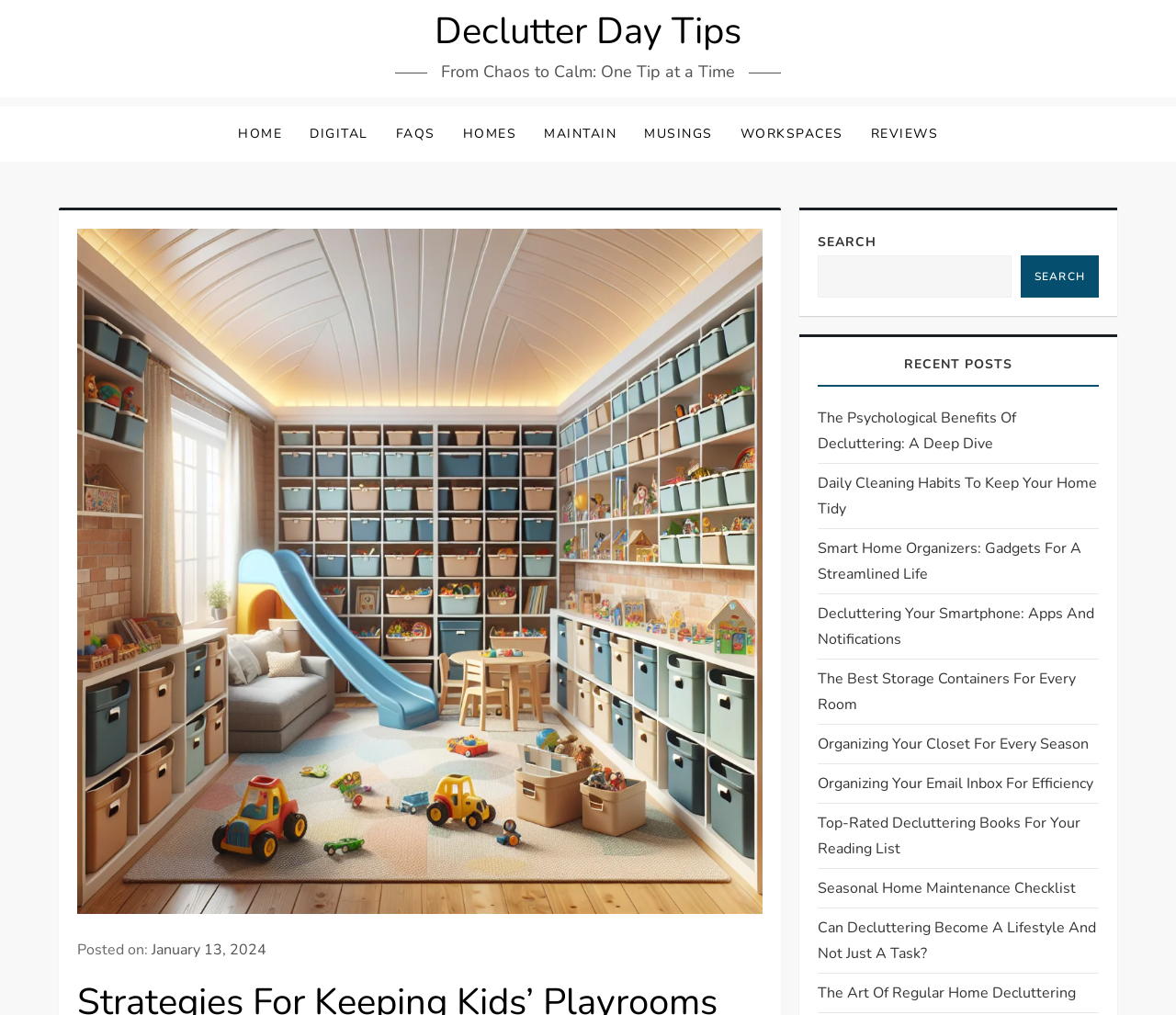Please identify the bounding box coordinates of where to click in order to follow the instruction: "Read the article about daily cleaning habits".

[0.696, 0.464, 0.934, 0.514]